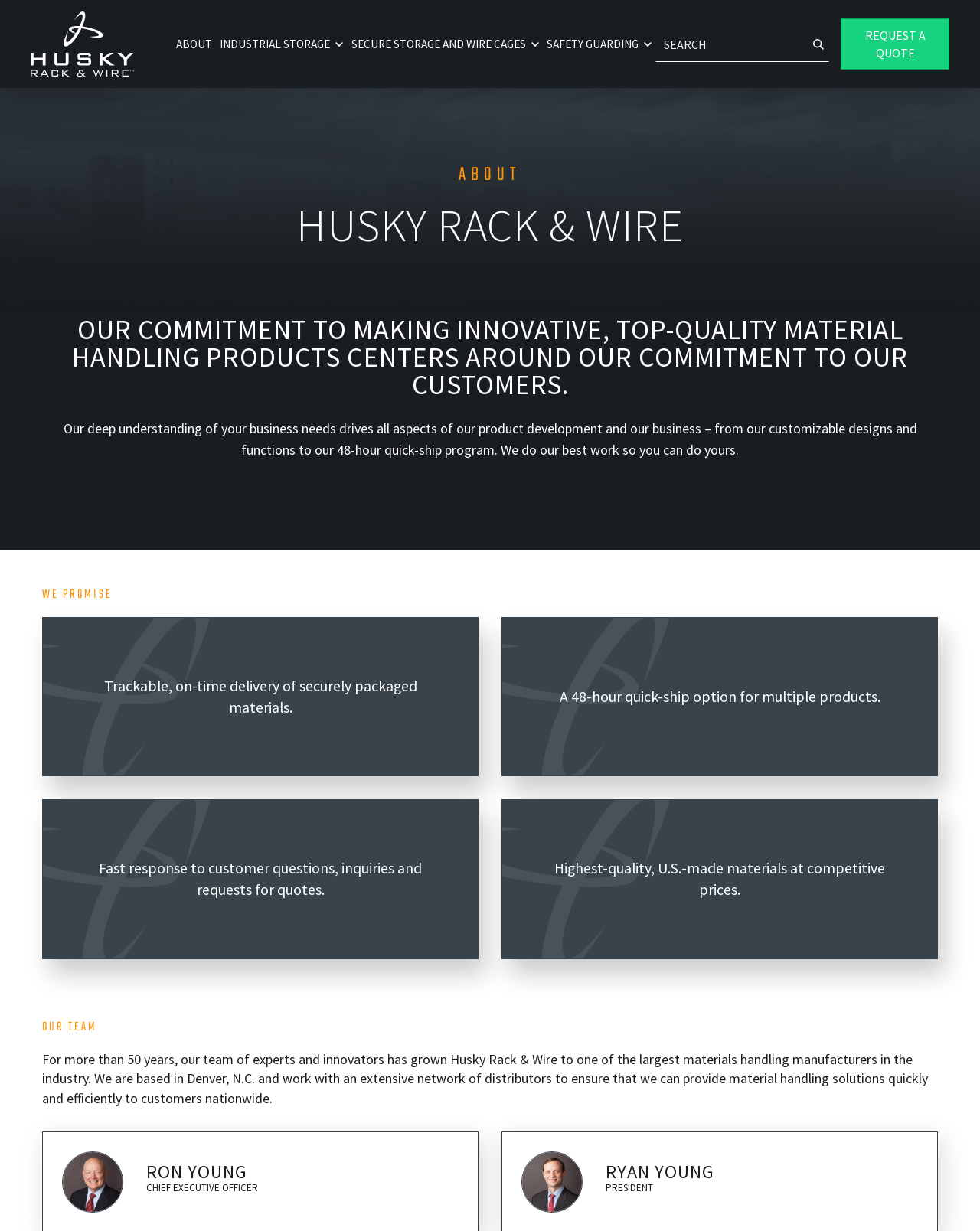Identify the bounding box of the HTML element described as: "Secure Storage and Wire Cages".

[0.354, 0.006, 0.554, 0.065]